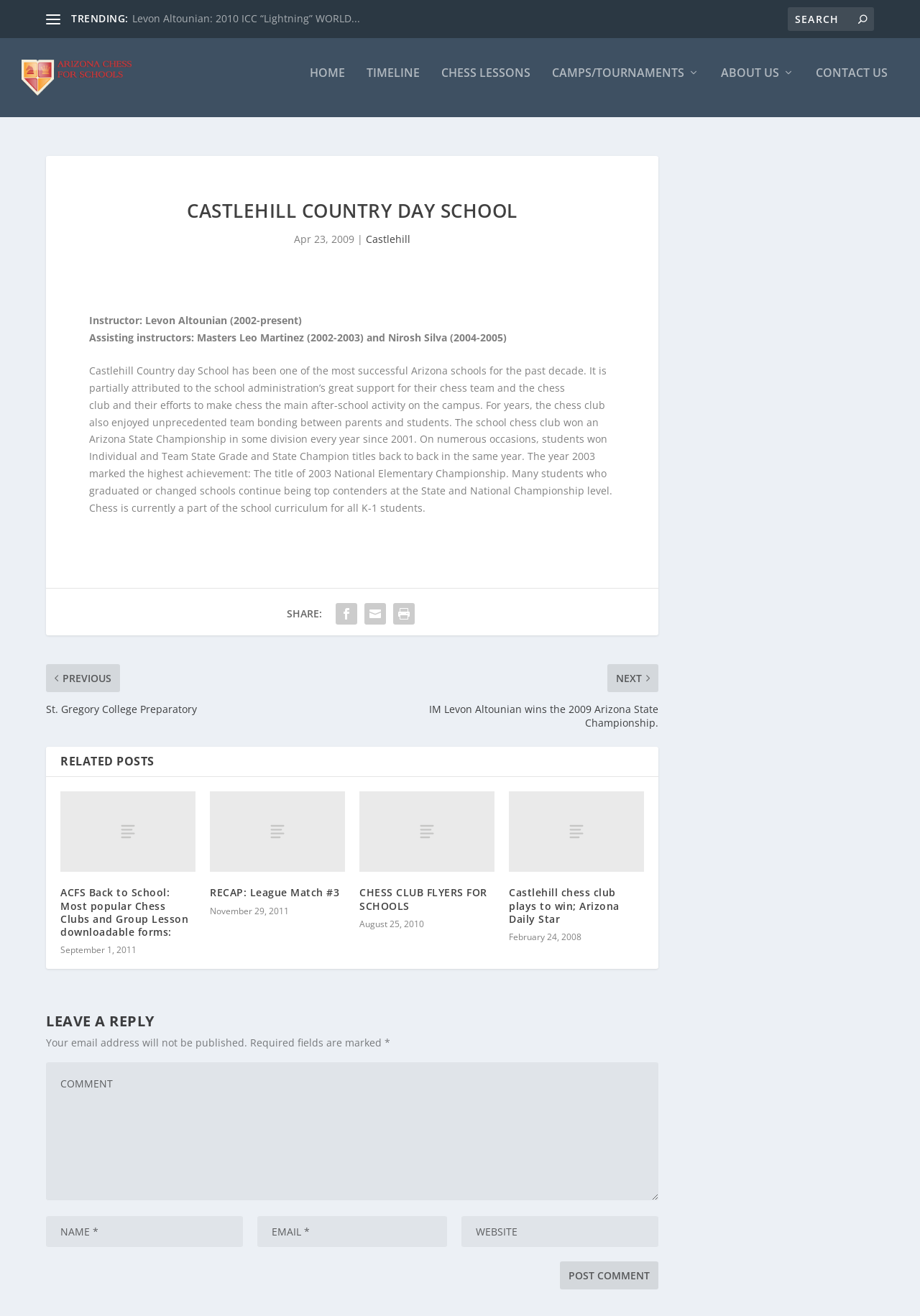Utilize the details in the image to give a detailed response to the question: How many links are there in the 'RELATED POSTS' section?

I counted the number of link elements inside the 'RELATED POSTS' section, which starts with the heading 'RELATED POSTS' and found 5 links.